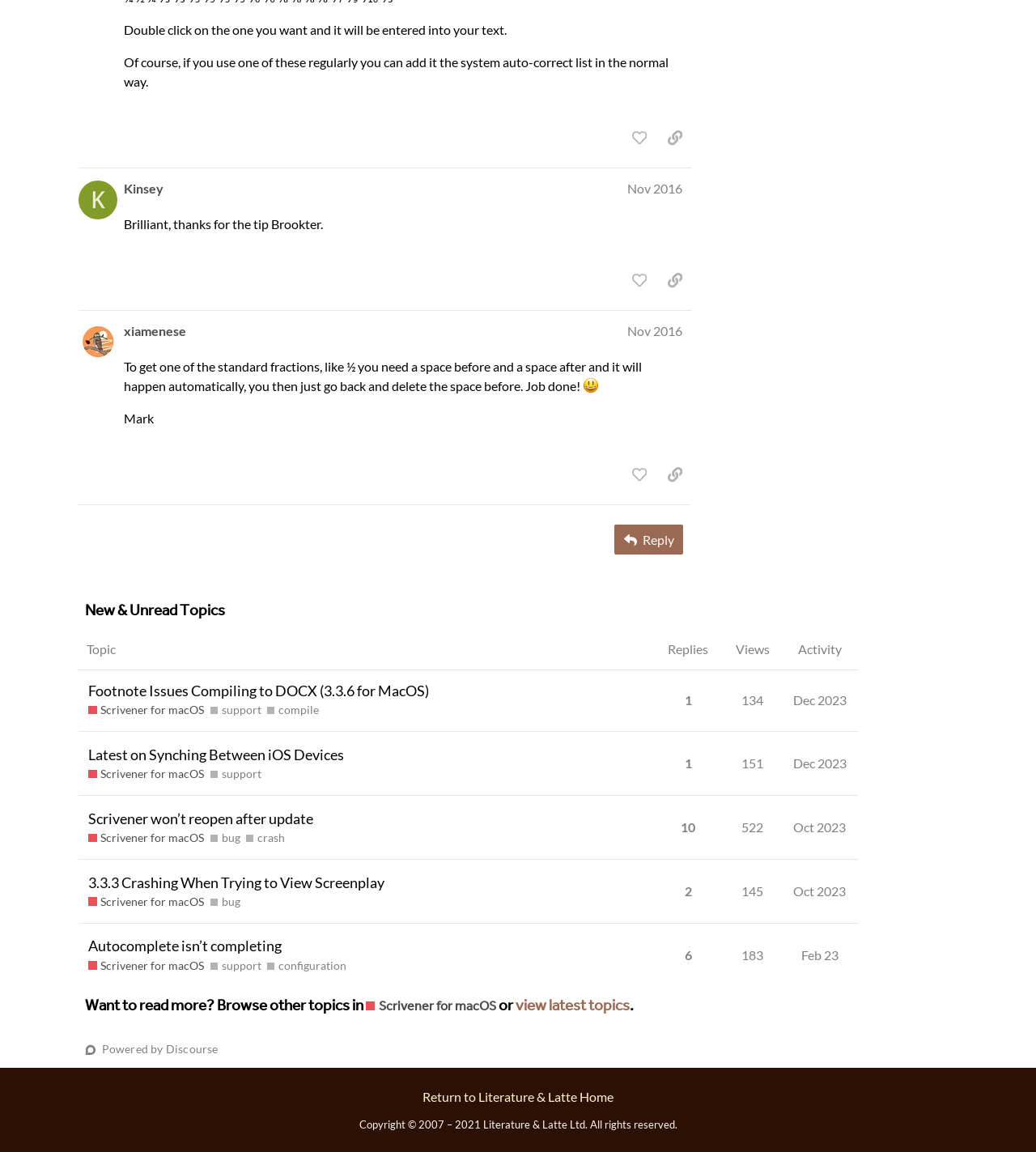What is the topic of post #5?
Give a detailed explanation using the information visible in the image.

I found the topic of post #5 by looking at the heading element with the text 'Kinsey Nov 2016' inside the region element with the text 'post #5 by @Kinsey'.